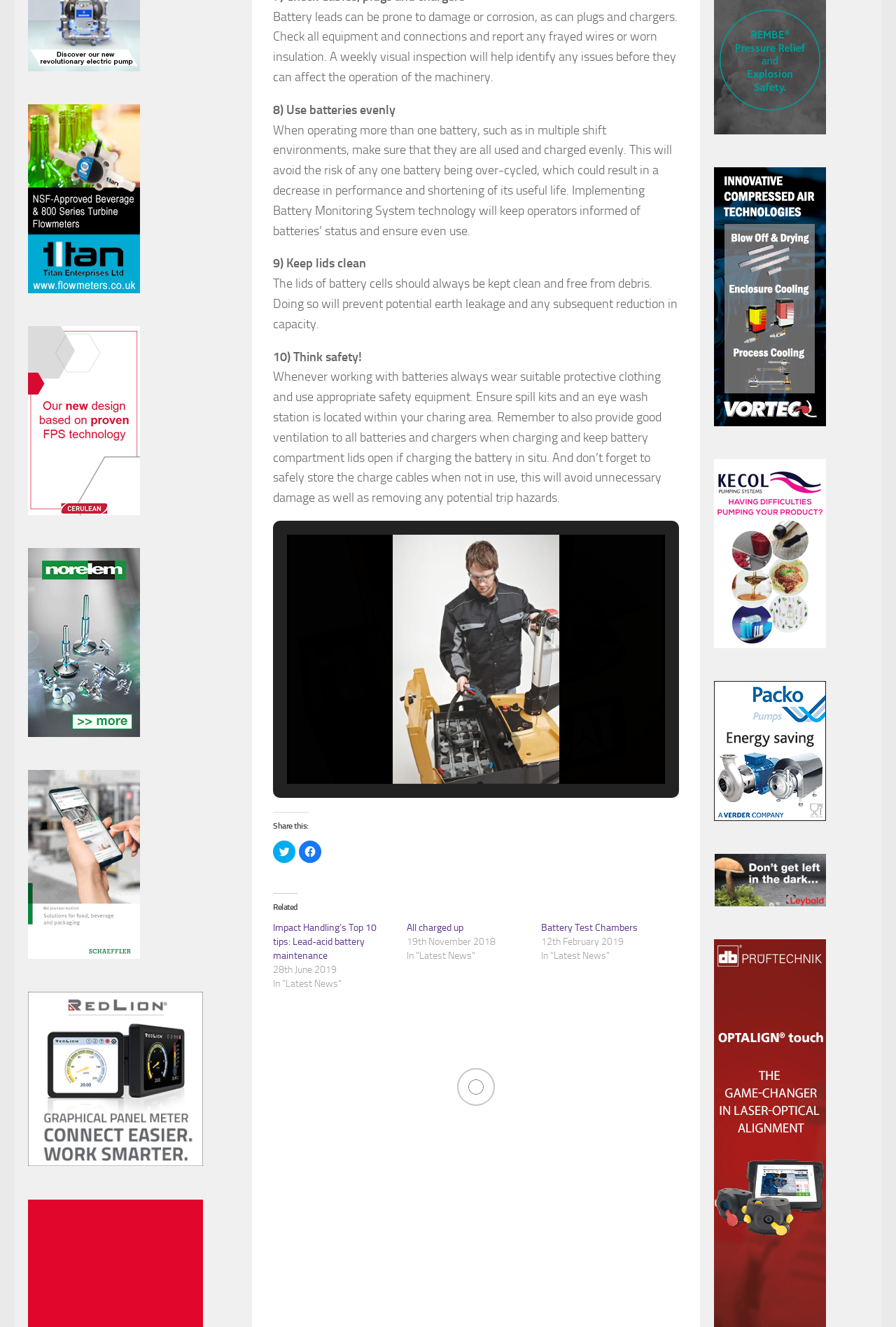What is the purpose of the 'Previous Slide', 'Pause Slideshow', and 'Next Slide' buttons?
Based on the image, answer the question with as much detail as possible.

The 'Previous Slide', 'Pause Slideshow', and 'Next Slide' buttons are likely used to navigate through a slideshow or presentation, allowing the user to move forward or backward through the content, or pause the slideshow as needed.